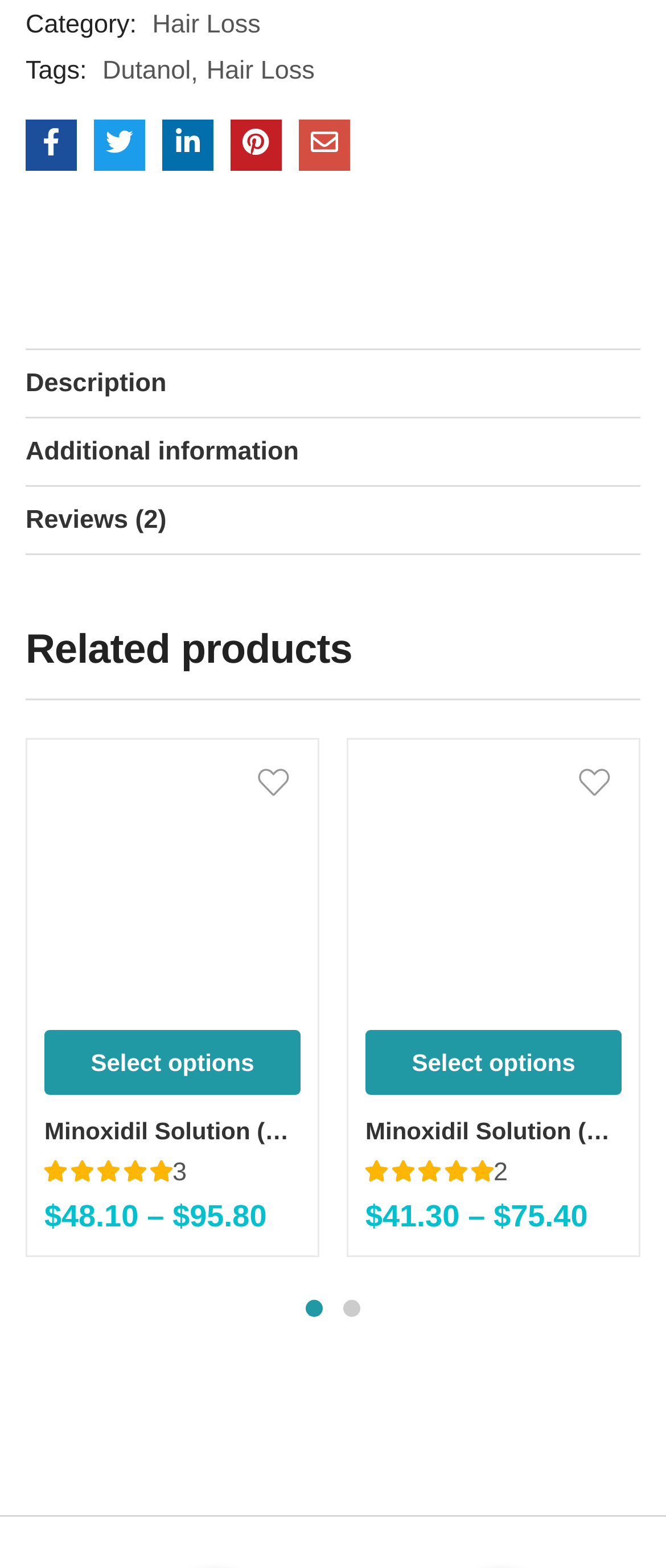Predict the bounding box coordinates of the UI element that matches this description: "Select options". The coordinates should be in the format [left, top, right, bottom] with each value between 0 and 1.

[0.067, 0.657, 0.451, 0.698]